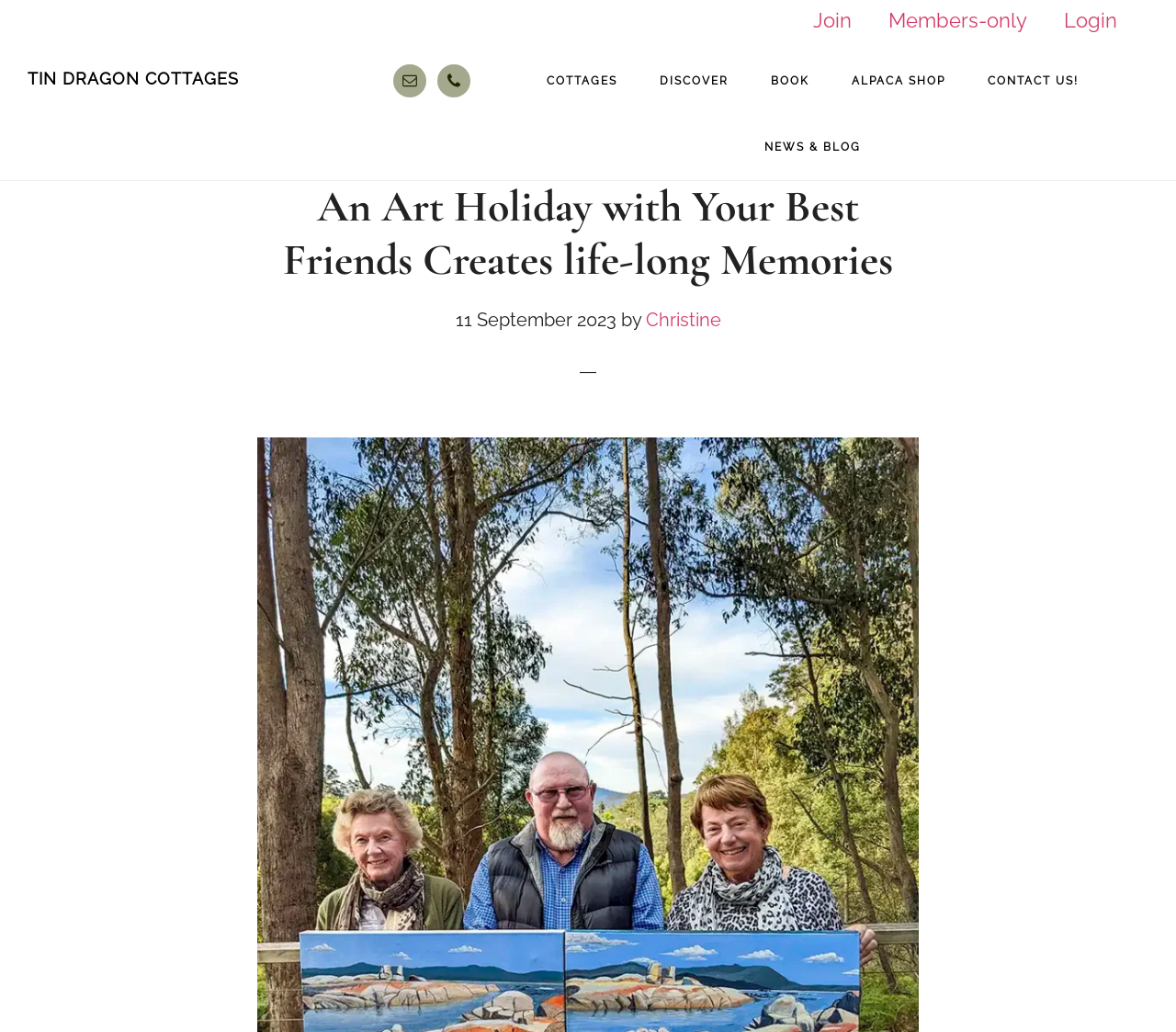Please identify the bounding box coordinates of the region to click in order to complete the given instruction: "Read the latest 'NEWS & BLOG'". The coordinates should be four float numbers between 0 and 1, i.e., [left, top, right, bottom].

[0.634, 0.11, 0.747, 0.175]